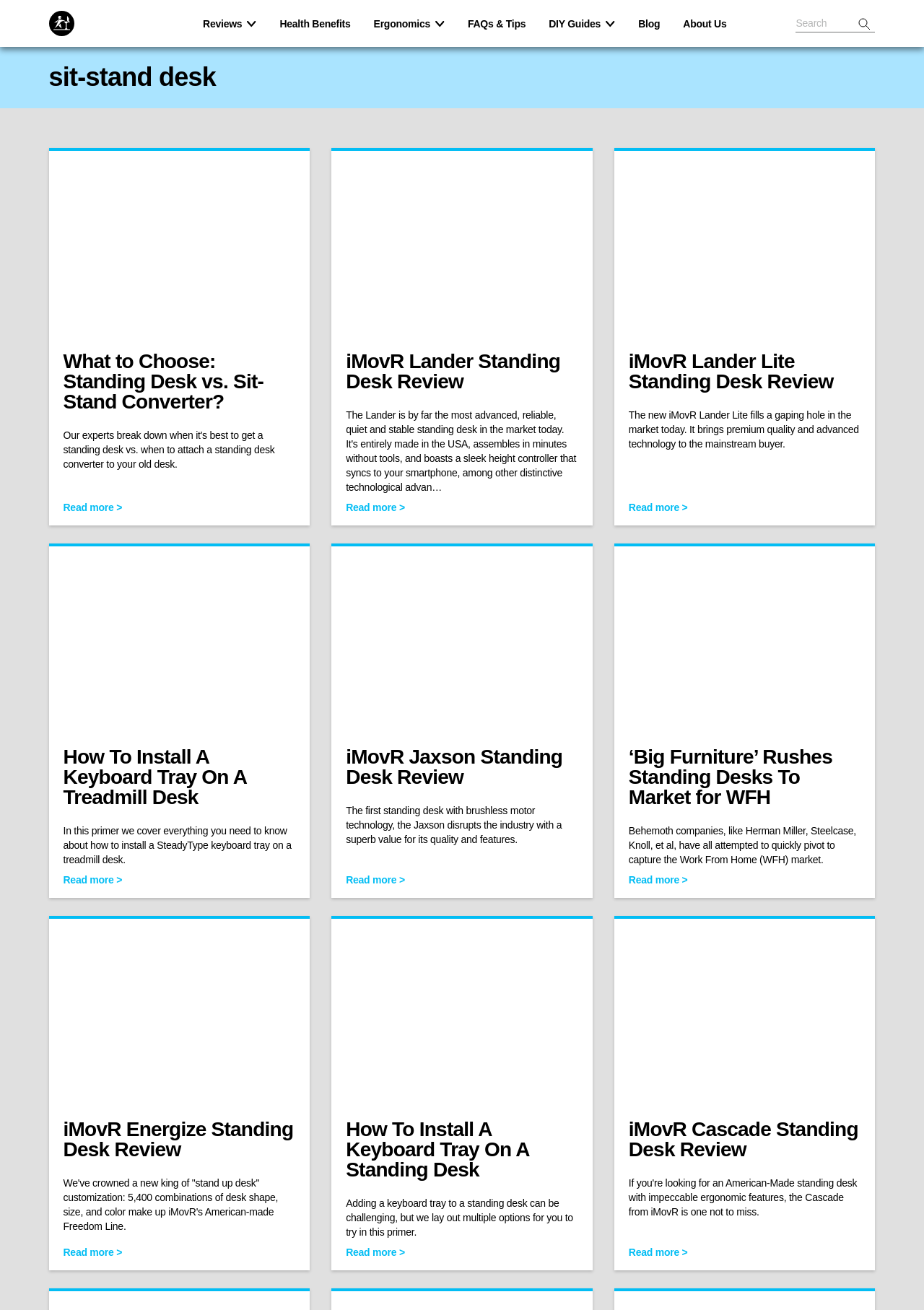Examine the screenshot and answer the question in as much detail as possible: How many links are in the top navigation menu?

I counted the number of link elements in the top navigation menu, which are 'Reviews', 'Health Benefits', 'Ergonomics', 'FAQs & Tips', 'DIY Guides', 'Blog', and 'About Us'. There are 7 links in the top navigation menu.